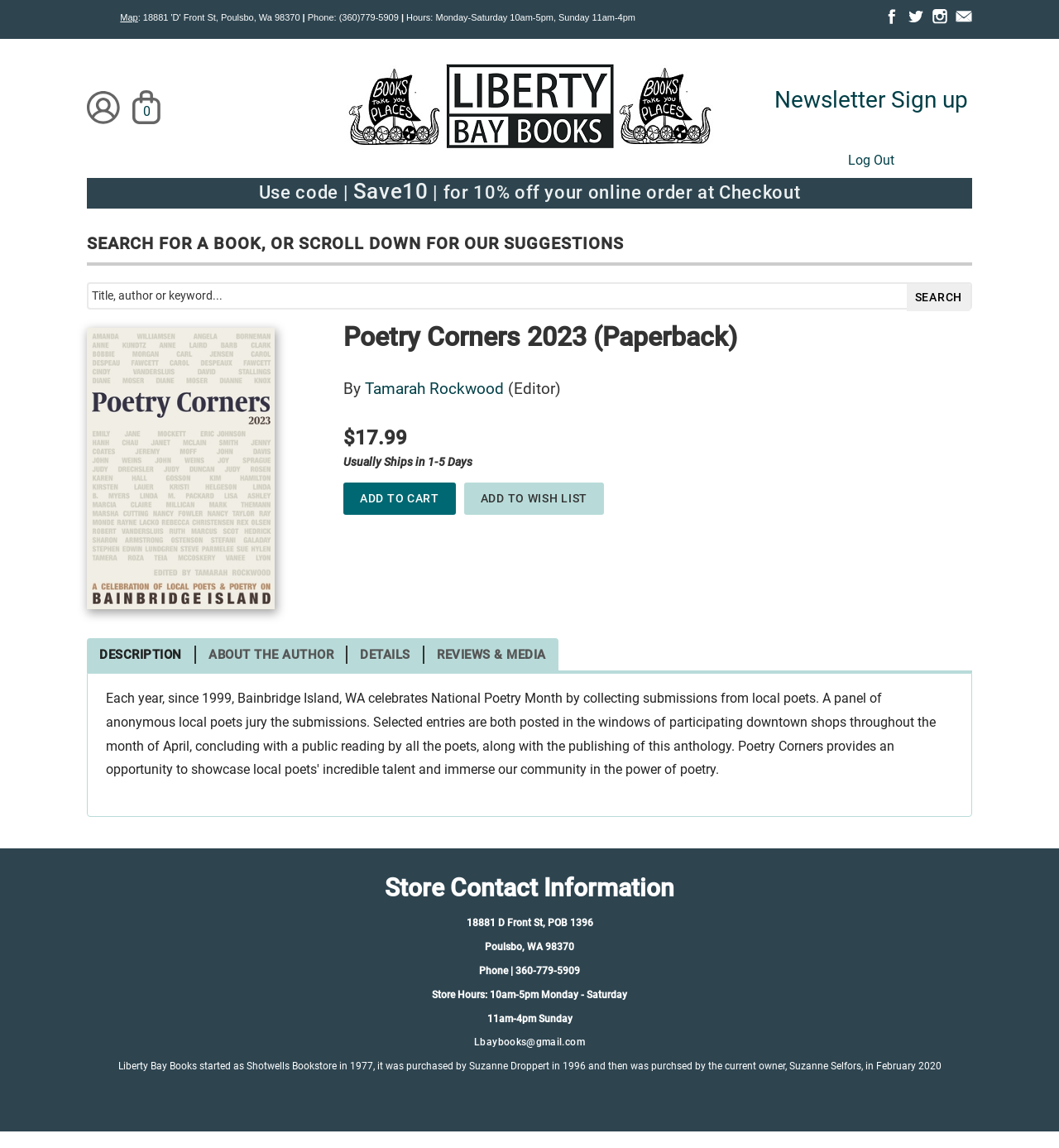Who is the editor of the book 'Poetry Corners 2023'?
Answer the question with as much detail as you can, using the image as a reference.

I found the editor's name by looking at the book's details section, where the editor's name is listed as 'Tamarah Rockwood'. This section is located below the book's title and author information.